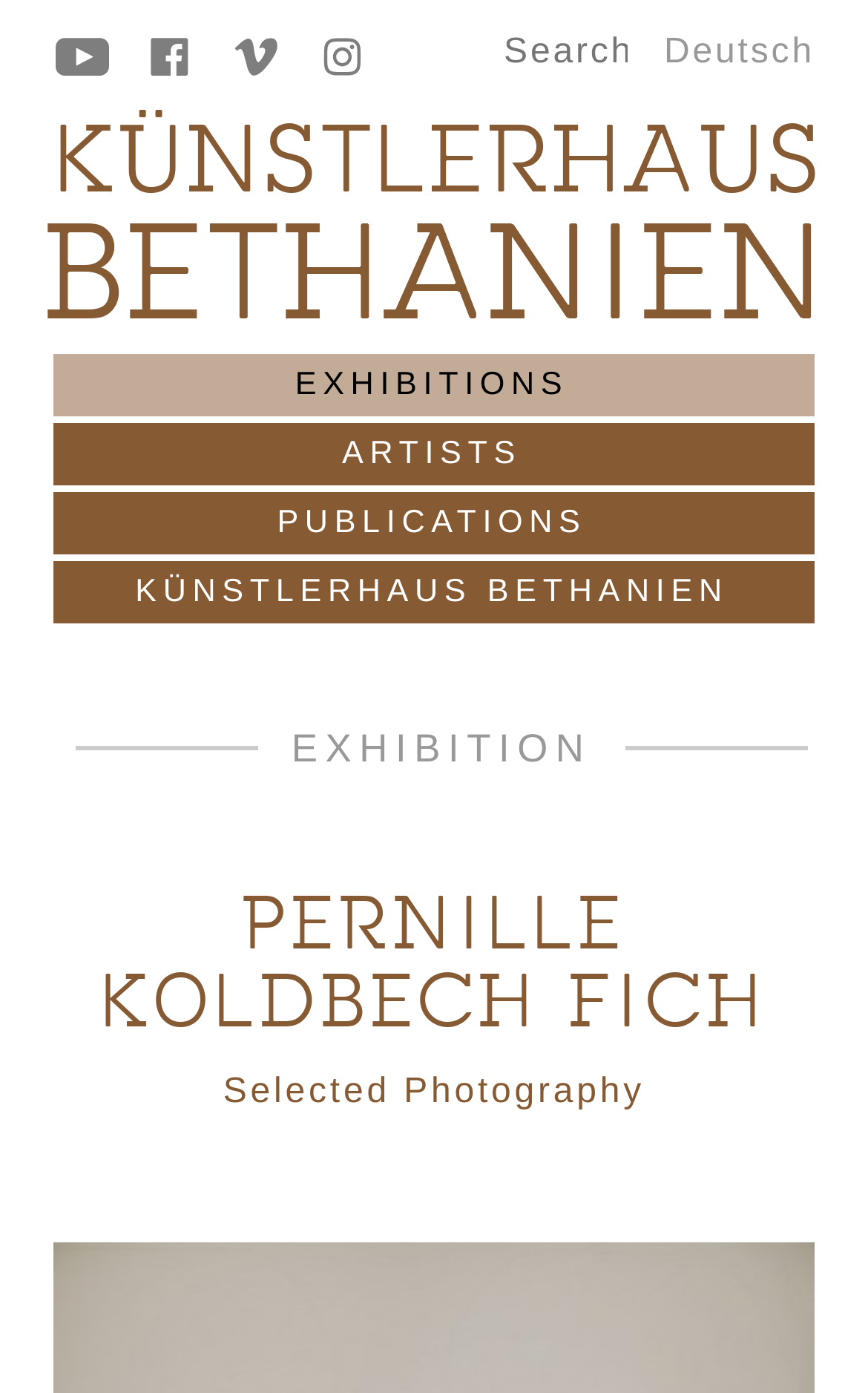Identify the bounding box coordinates of the element to click to follow this instruction: 'Search for something'. Ensure the coordinates are four float values between 0 and 1, provided as [left, top, right, bottom].

[0.555, 0.014, 0.725, 0.062]